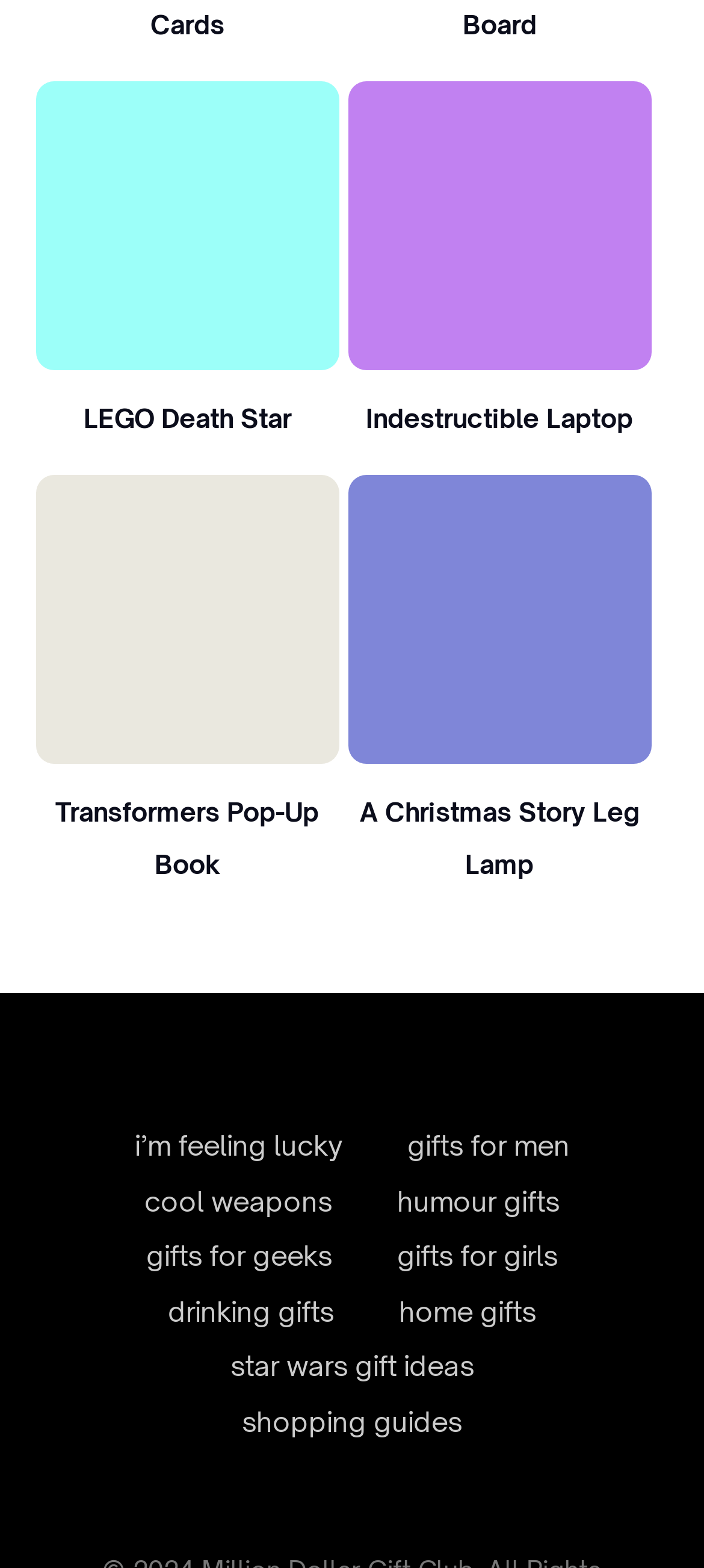Show the bounding box coordinates for the element that needs to be clicked to execute the following instruction: "View LEGO Death Star gift idea". Provide the coordinates in the form of four float numbers between 0 and 1, i.e., [left, top, right, bottom].

[0.05, 0.052, 0.482, 0.236]